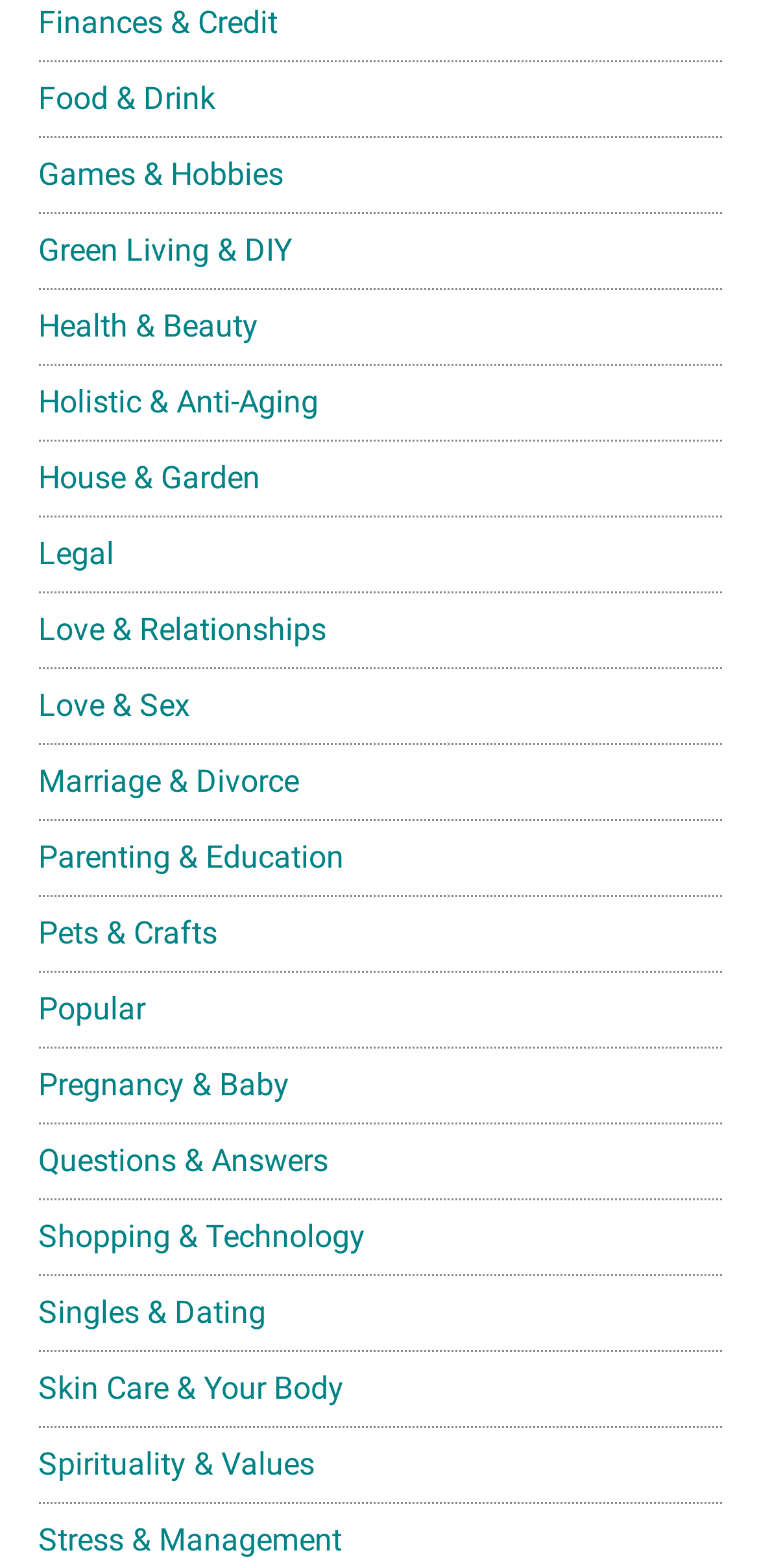Respond with a single word or phrase:
How many categories are listed?

30